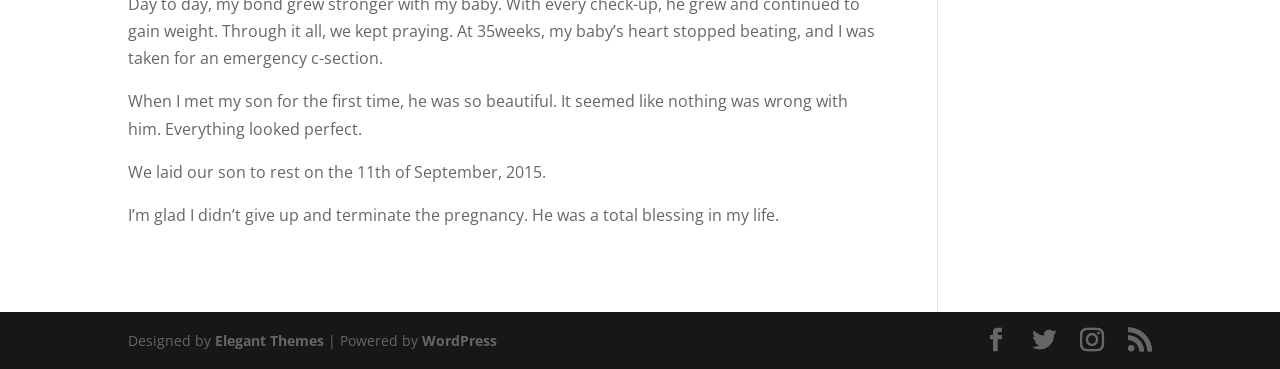Please find the bounding box for the following UI element description. Provide the coordinates in (top-left x, top-left y, bottom-right x, bottom-right y) format, with values between 0 and 1: Instagram

[0.844, 0.887, 0.862, 0.96]